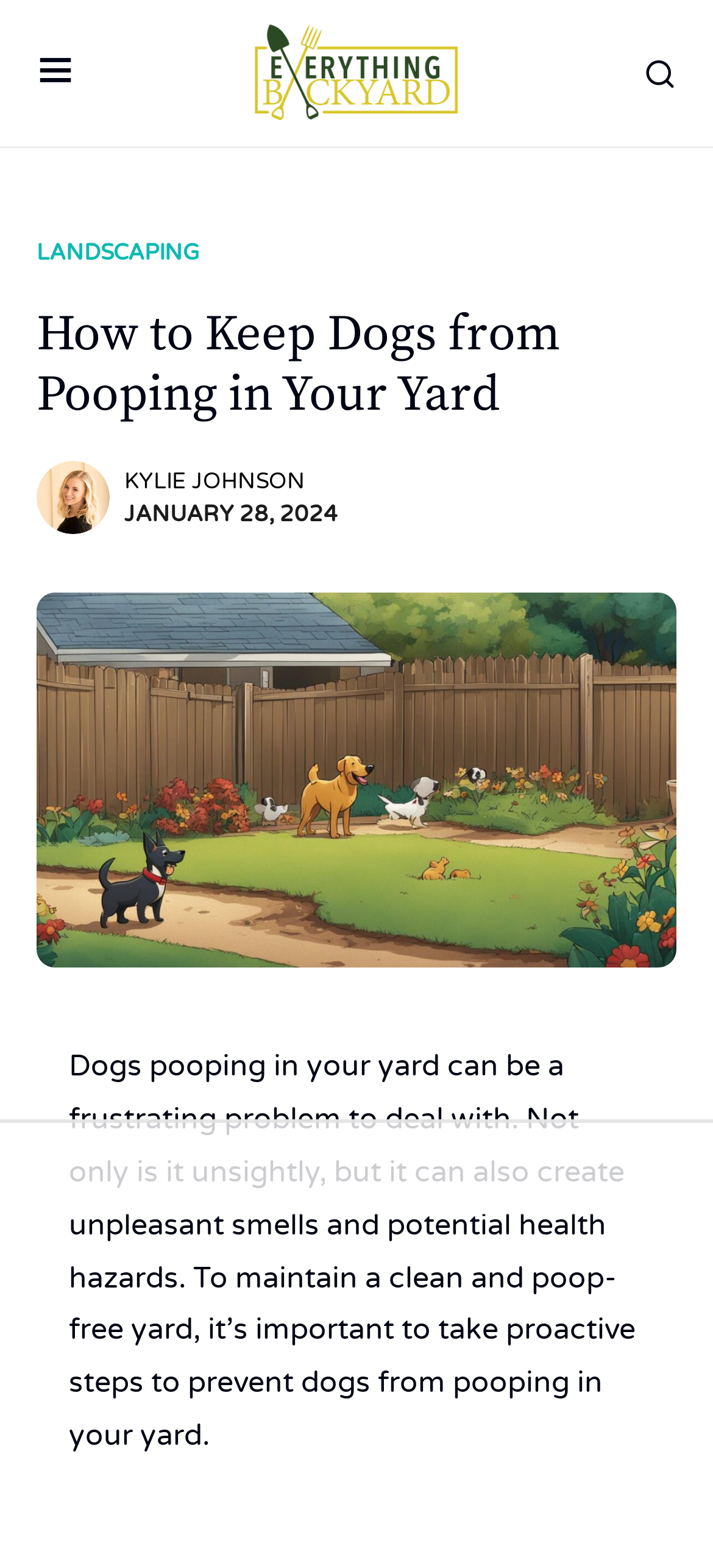Given the element description parent_node: KYLIE JOHNSON, specify the bounding box coordinates of the corresponding UI element in the format (top-left x, top-left y, bottom-right x, bottom-right y). All values must be between 0 and 1.

[0.051, 0.294, 0.154, 0.341]